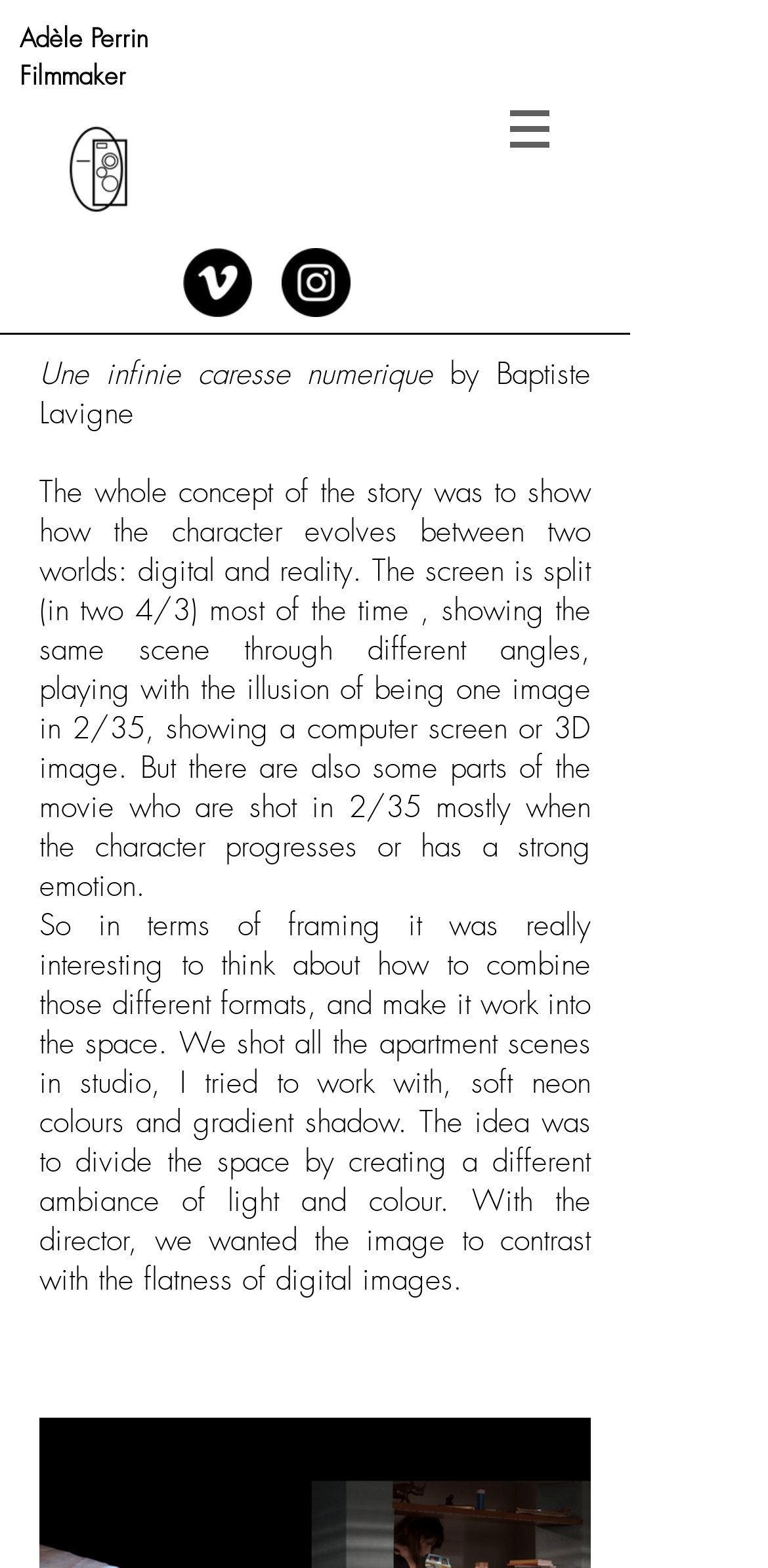Based on the element description, predict the bounding box coordinates (top-left x, top-left y, bottom-right x, bottom-right y) for the UI element in the screenshot: aria-label="Instagram - Black Circle"

[0.367, 0.158, 0.456, 0.202]